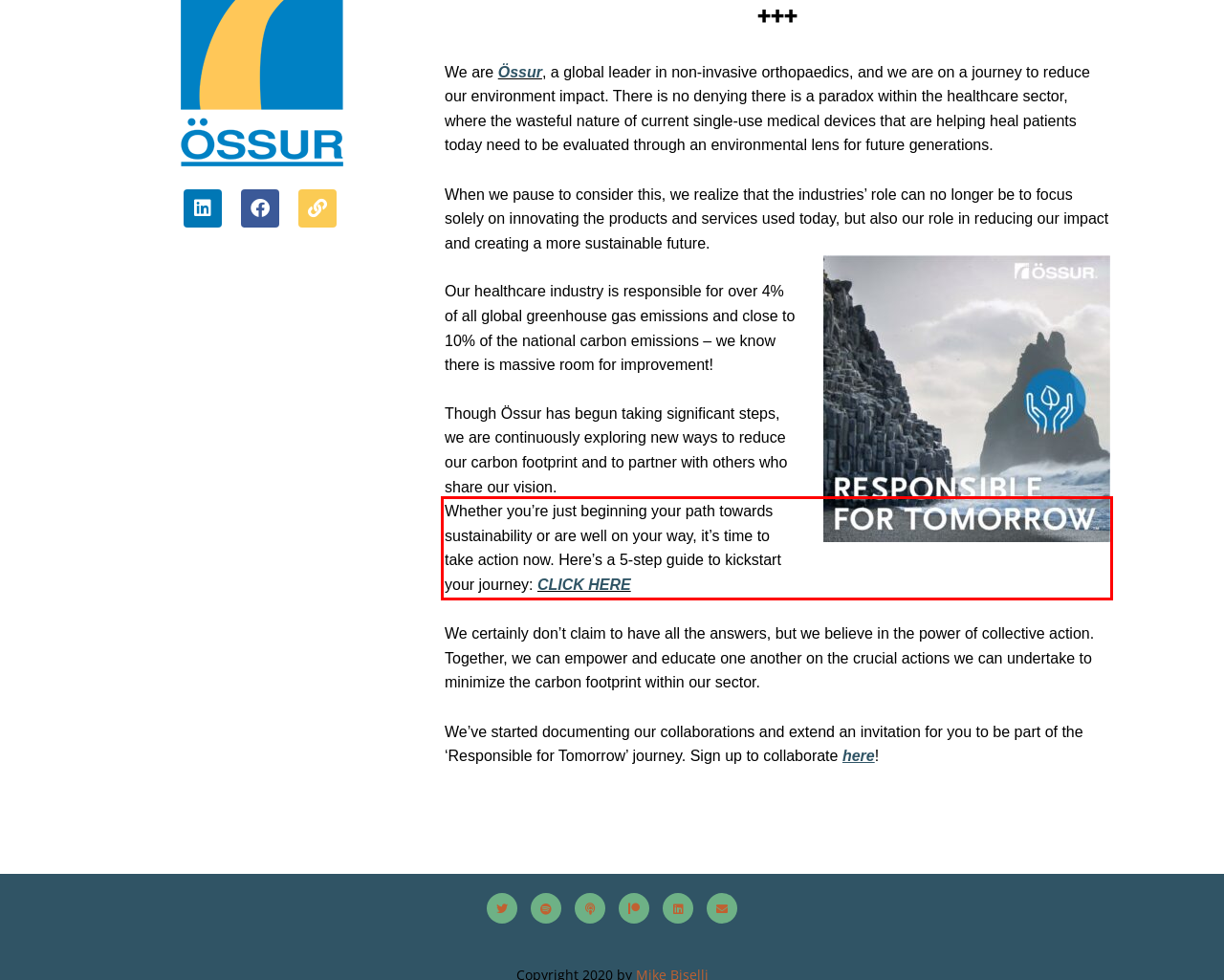Within the screenshot of the webpage, locate the red bounding box and use OCR to identify and provide the text content inside it.

Whether you’re just beginning your path towards sustainability or are well on your way, it’s time to take action now. Here’s a 5-step guide to kickstart your journey: CLICK HERE